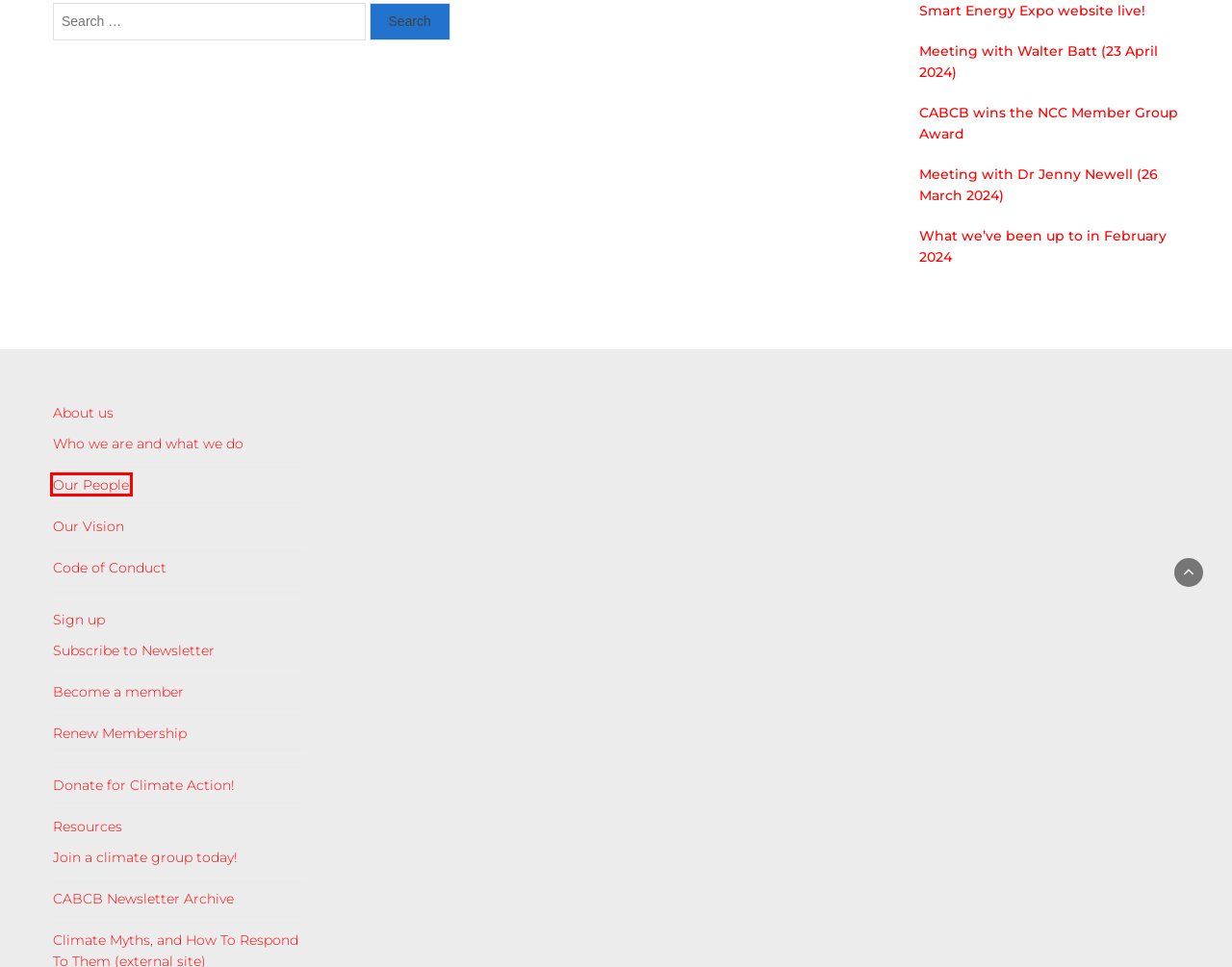After examining the screenshot of a webpage with a red bounding box, choose the most accurate webpage description that corresponds to the new page after clicking the element inside the red box. Here are the candidates:
A. CABCB wins the NCC Member Group Award - Climate Action Burwood Canada Bay
B. What we've been up to in February 2024 - Climate Action Burwood Canada Bay
C. Code of Conduct - Climate Action Burwood Canada Bay
D. Our People - Climate Action Burwood Canada Bay
E. Subscribe - Climate Action Burwood Canada Bay
F. Meeting with Walter Batt (23 April 2024) - Climate Action Burwood Canada Bay
G. Our Vision - Climate Action Burwood Canada Bay
H. Join us - Climate Action Burwood Canada Bay

D